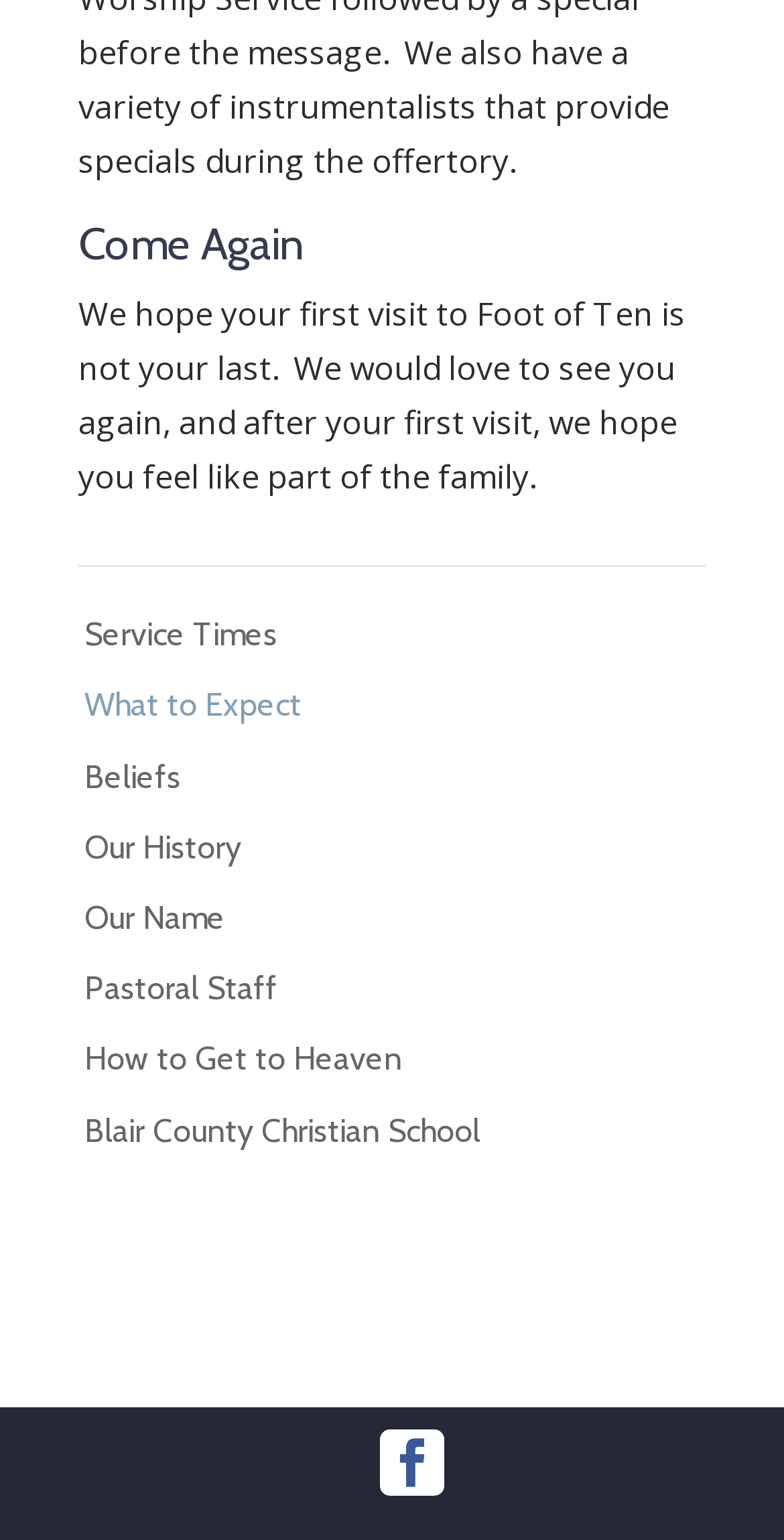Determine the bounding box coordinates of the clickable element to complete this instruction: "Search for something". Provide the coordinates in the format of four float numbers between 0 and 1, [left, top, right, bottom].

None